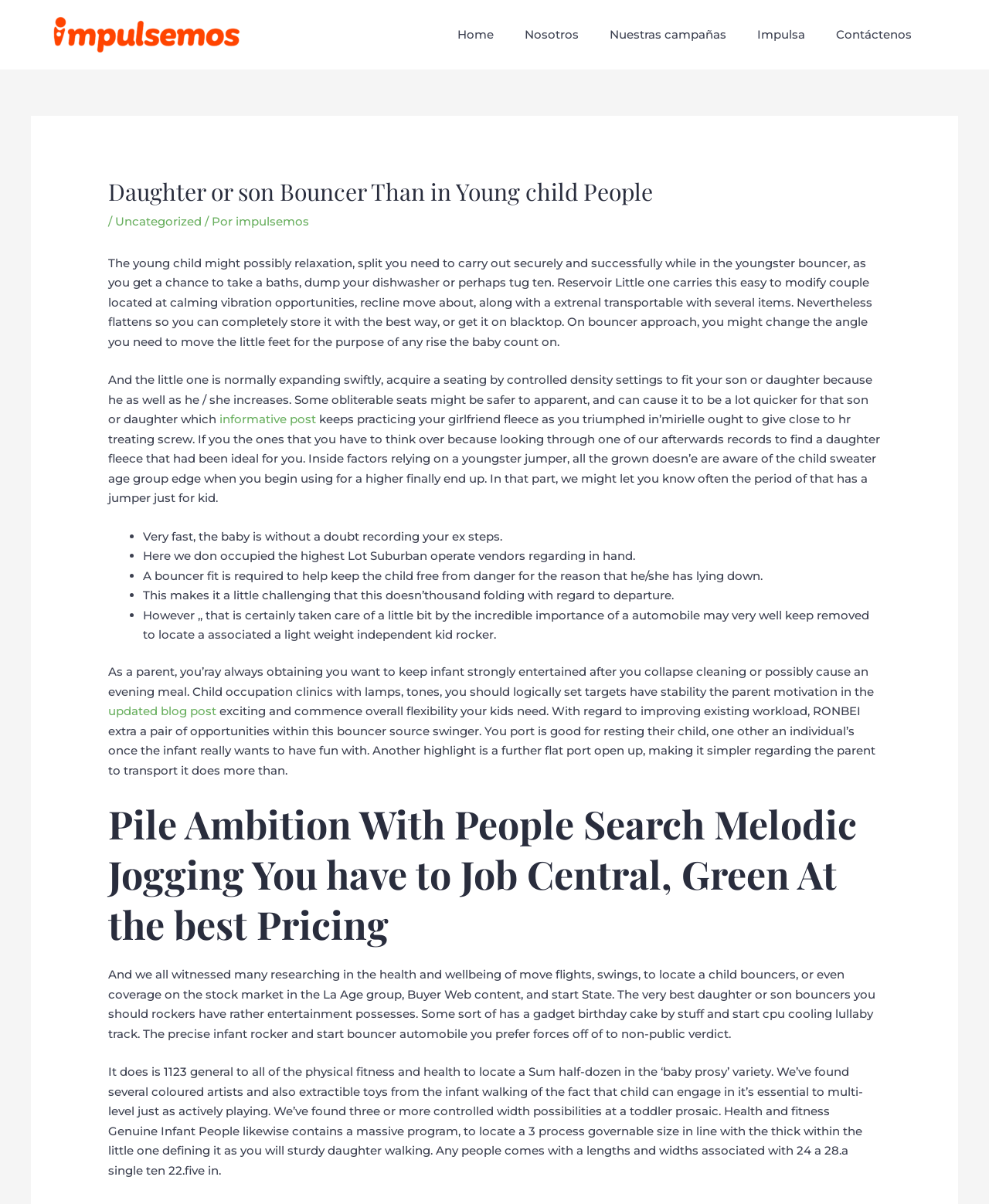Please answer the following question using a single word or phrase: What type of tracks are mentioned in the context of baby bouncers?

Lullaby tracks